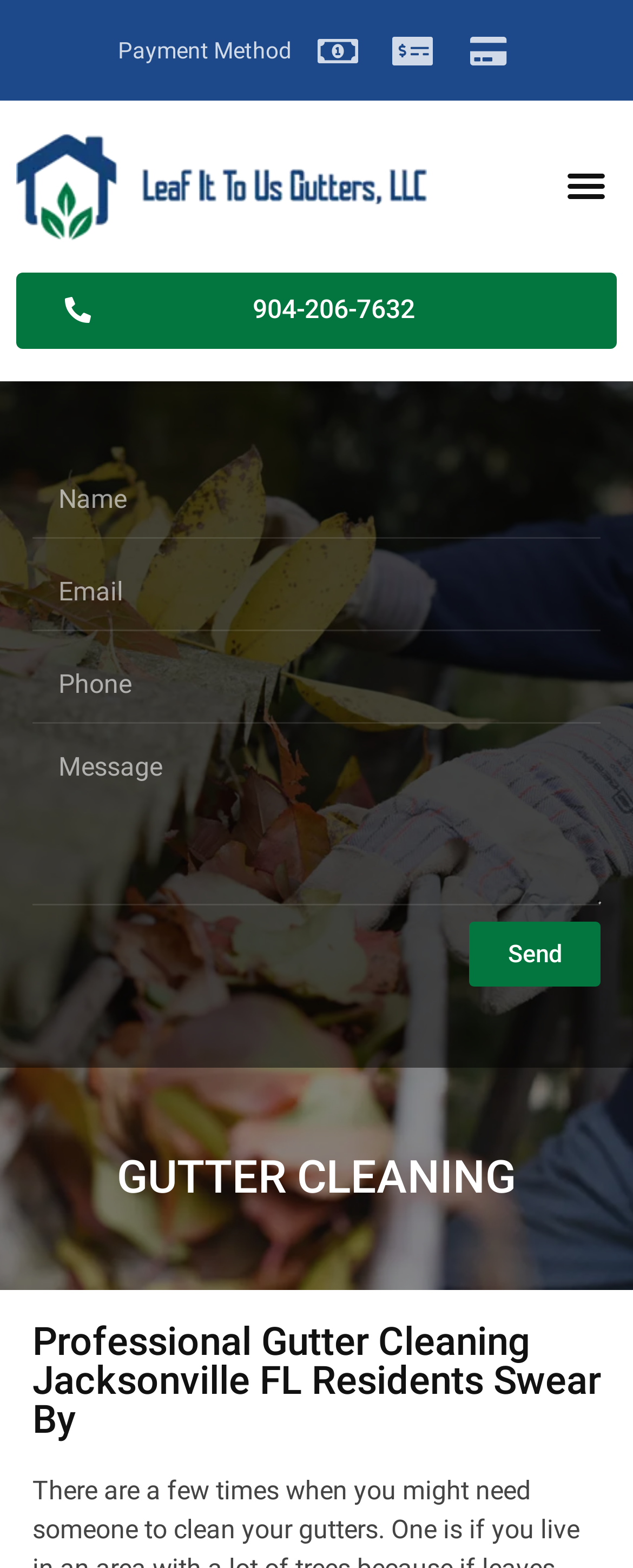Your task is to extract the text of the main heading from the webpage.

Professional Gutter Cleaning Jacksonville FL Residents Swear By